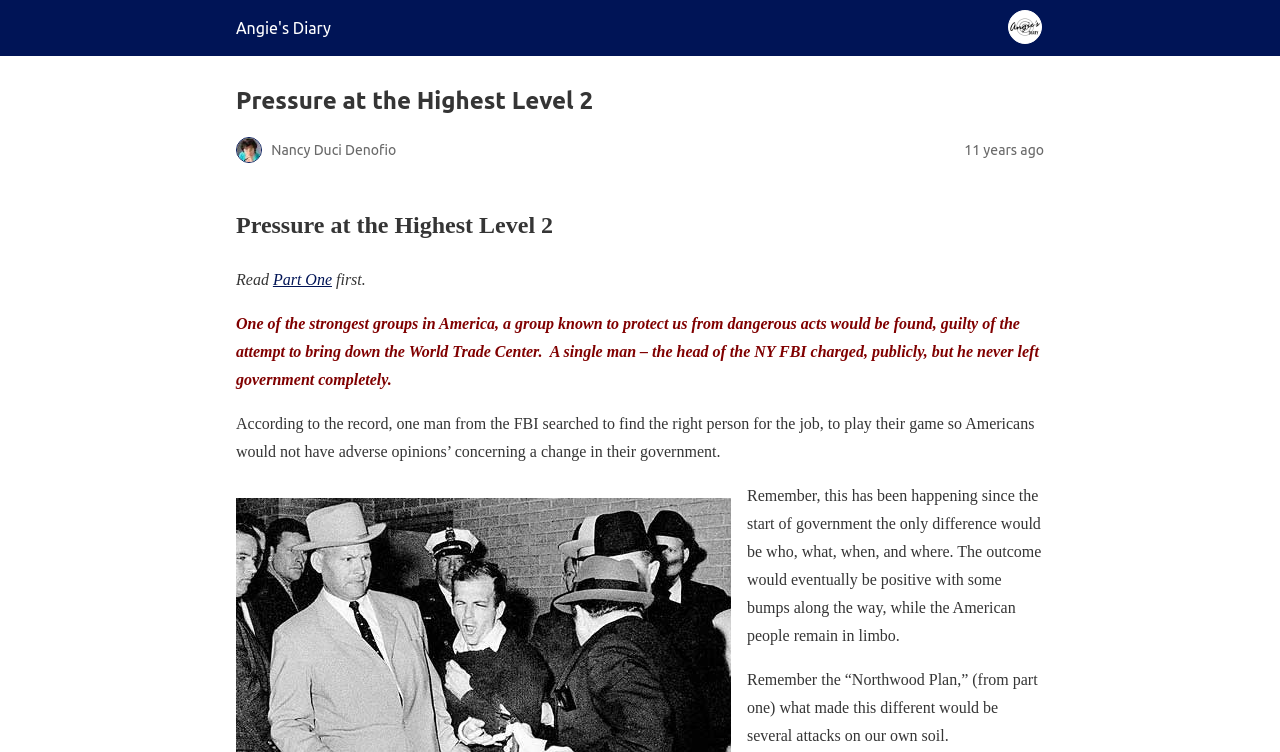What is the recommended action before reading this post?
Using the screenshot, give a one-word or short phrase answer.

Read Part One